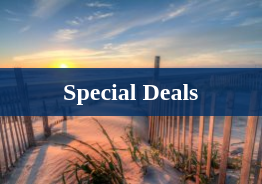Use a single word or phrase to answer this question: 
What type of vegetation is on the sand dunes?

Lush grass